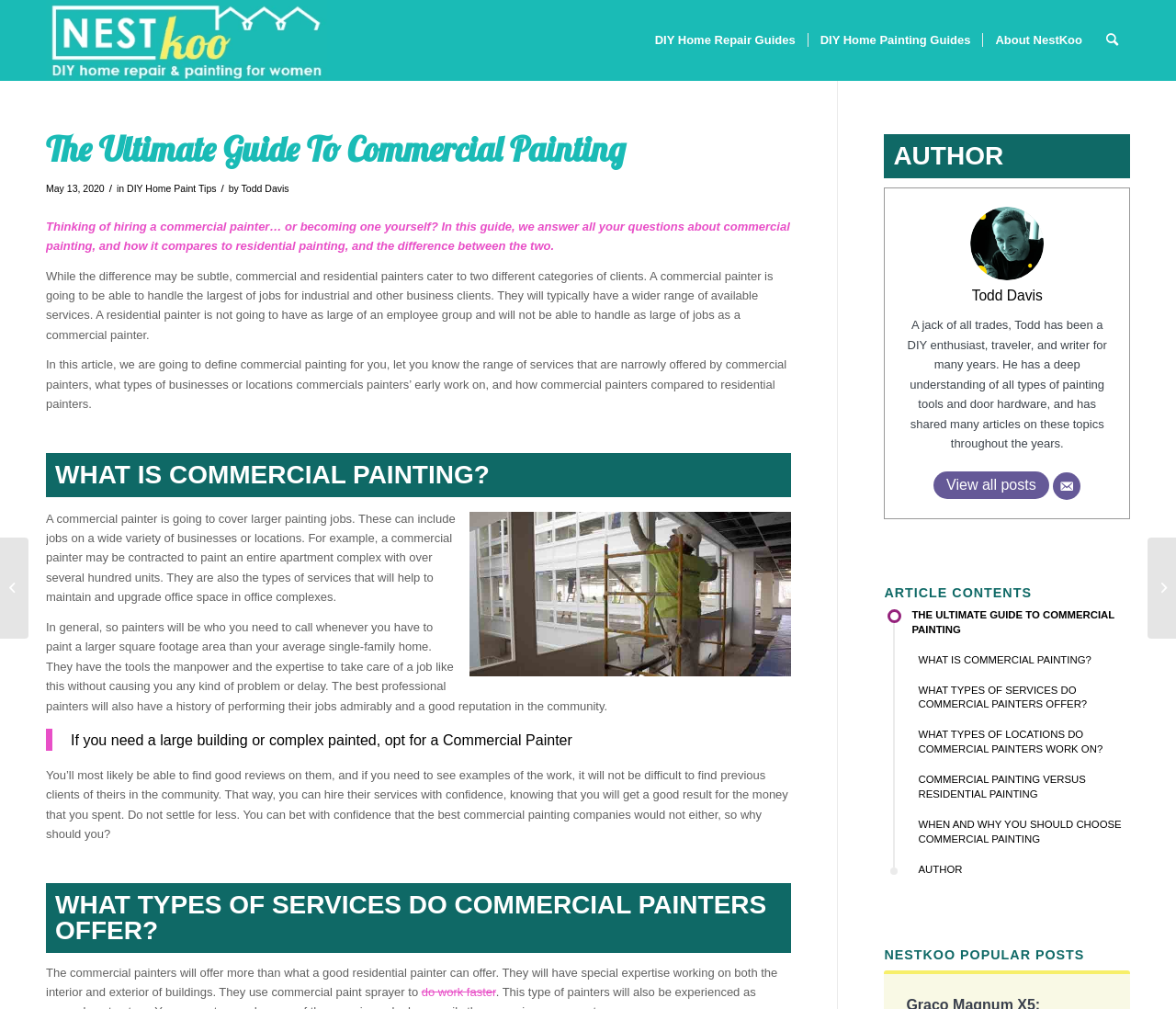Using the provided description: "Search", find the bounding box coordinates of the corresponding UI element. The output should be four float numbers between 0 and 1, in the format [left, top, right, bottom].

[0.785, 0.161, 0.814, 0.241]